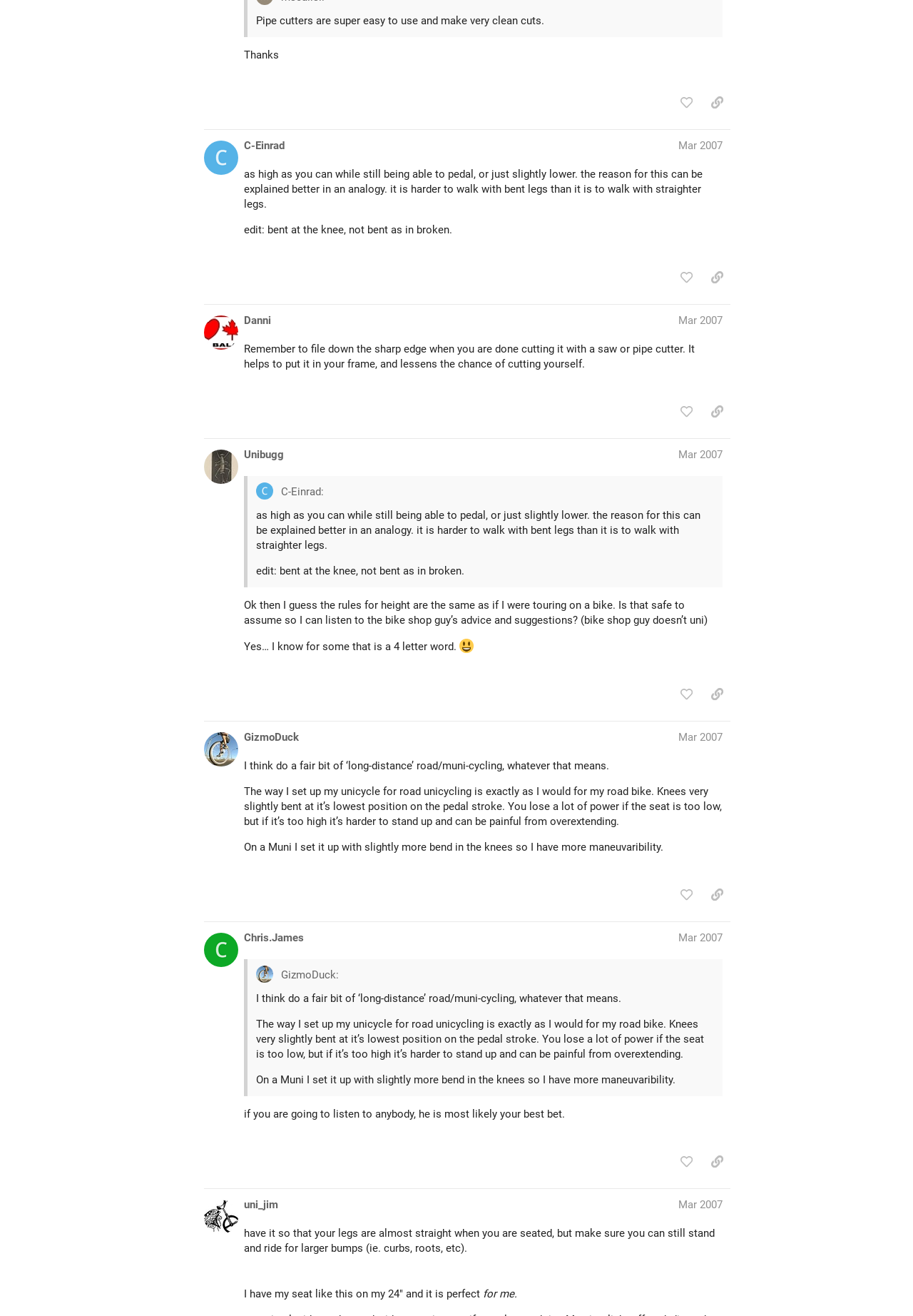Kindly determine the bounding box coordinates of the area that needs to be clicked to fulfill this instruction: "copy a link to this post to clipboard".

[0.771, 0.069, 0.8, 0.087]